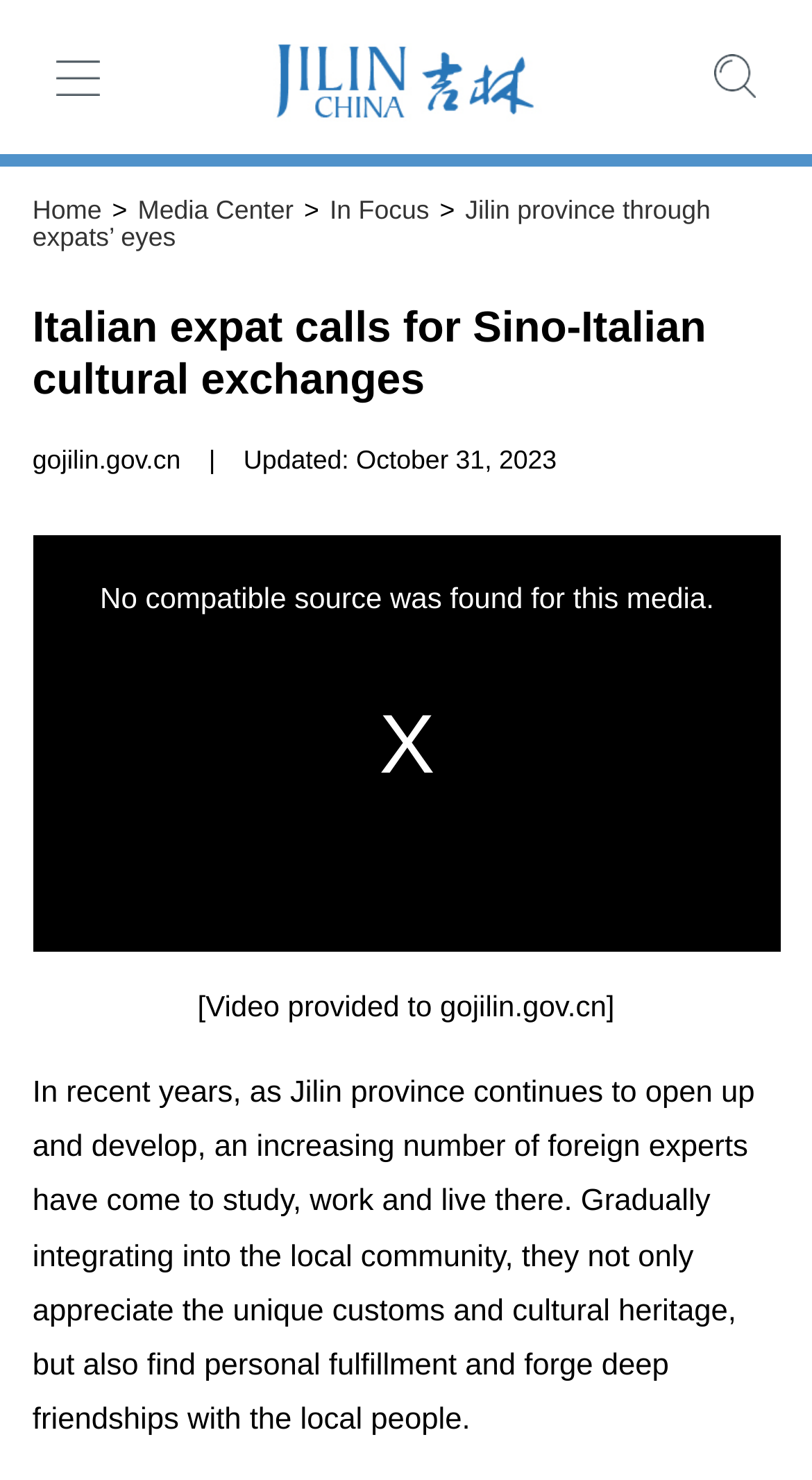Explain in detail what you observe on this webpage.

The webpage is about an Italian expat, Enrico Sartori, who is an associate professor at the Music College of Northeast Normal University in Changchun, Jilin. The page has a prominent heading at the top, "Italian expat calls for Sino-Italian cultural exchanges", which is also a link. Below the heading, there is a navigation menu with links to "Home", "Media Center", "In Focus", and "Jilin province through expats' eyes". 

On the top-right corner, there is a search link. The webpage also features an iframe, which likely contains a video, as indicated by the text "[Video provided to gojilin.gov.cn]" below it. The video is positioned below the navigation menu and occupies a significant portion of the page.

There are two blocks of text on the page. The first block is a brief description of the webpage, "gojilin.gov.cn", along with the update date, "October 31, 2023". The second block is a longer paragraph that discusses the experiences of foreign experts, including Enrico Sartori, in Jilin province. This paragraph is positioned below the video iframe and spans almost the entire width of the page.